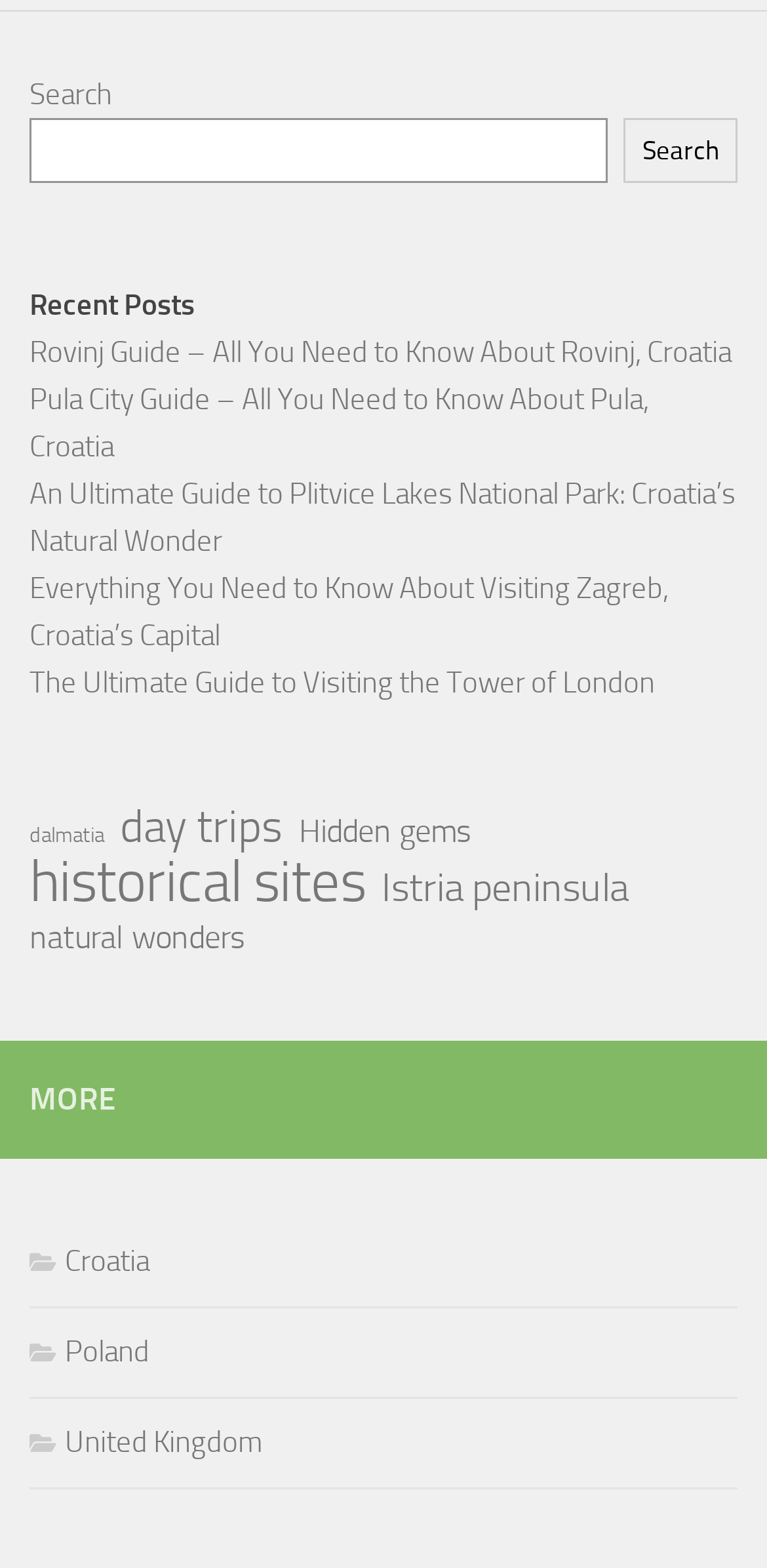Find and provide the bounding box coordinates for the UI element described here: "Hidden gems". The coordinates should be given as four float numbers between 0 and 1: [left, top, right, bottom].

[0.39, 0.516, 0.613, 0.546]